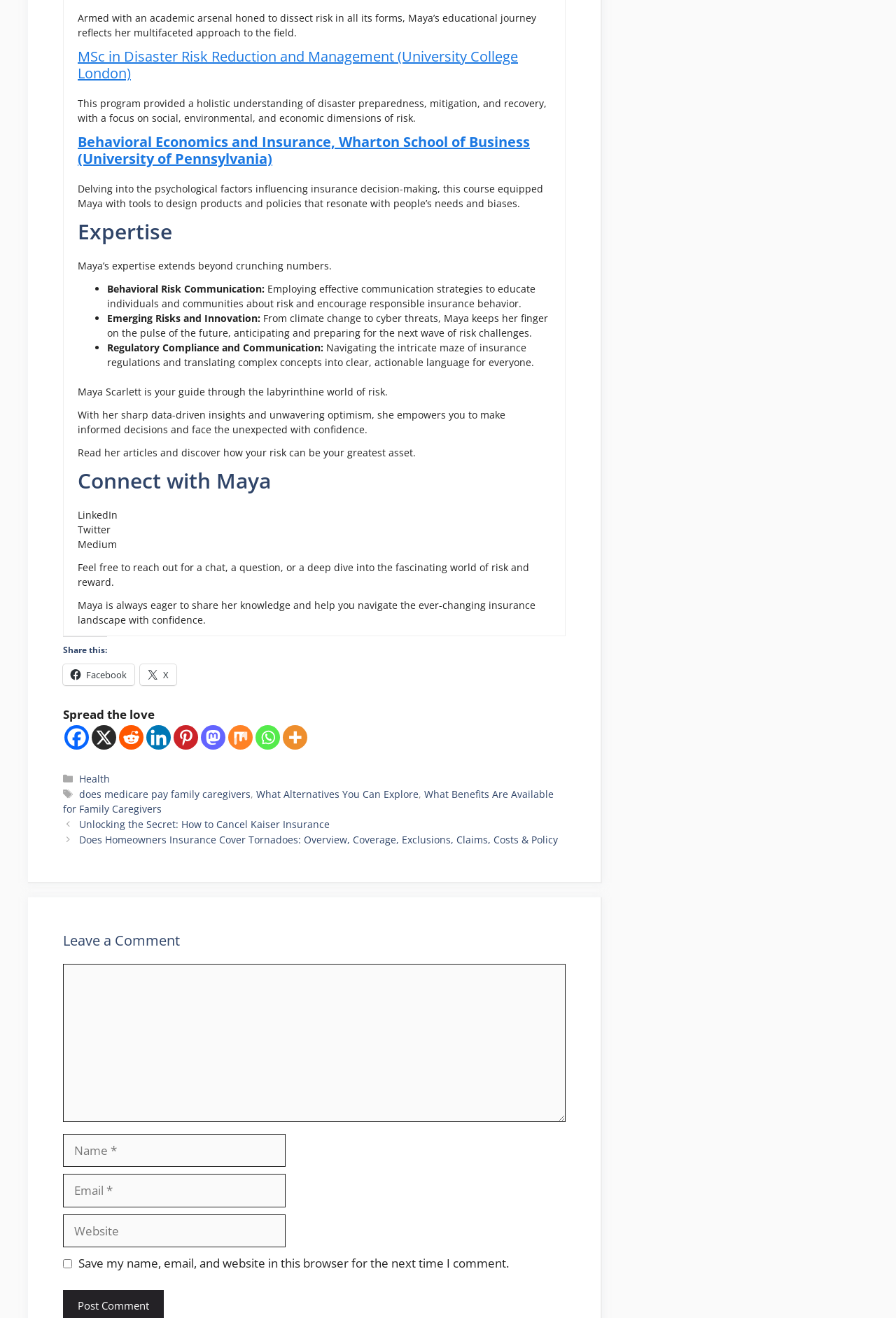Use one word or a short phrase to answer the question provided: 
What is the focus of Maya's expertise?

Behavioral Risk Communication